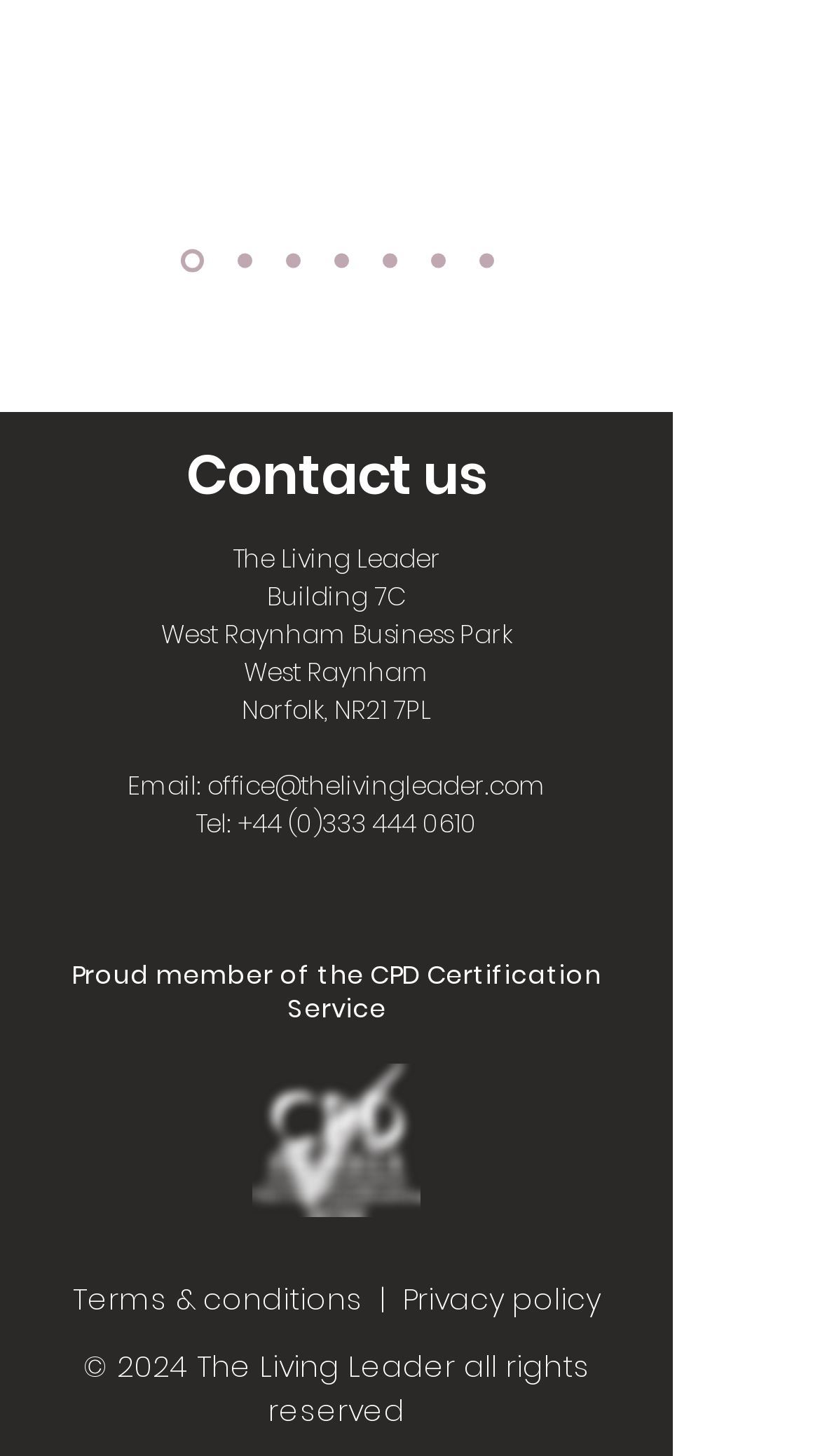Respond to the question below with a single word or phrase:
What social media platforms does The Living Leader have?

Instagram, LinkedIn, Facebook, Twitter